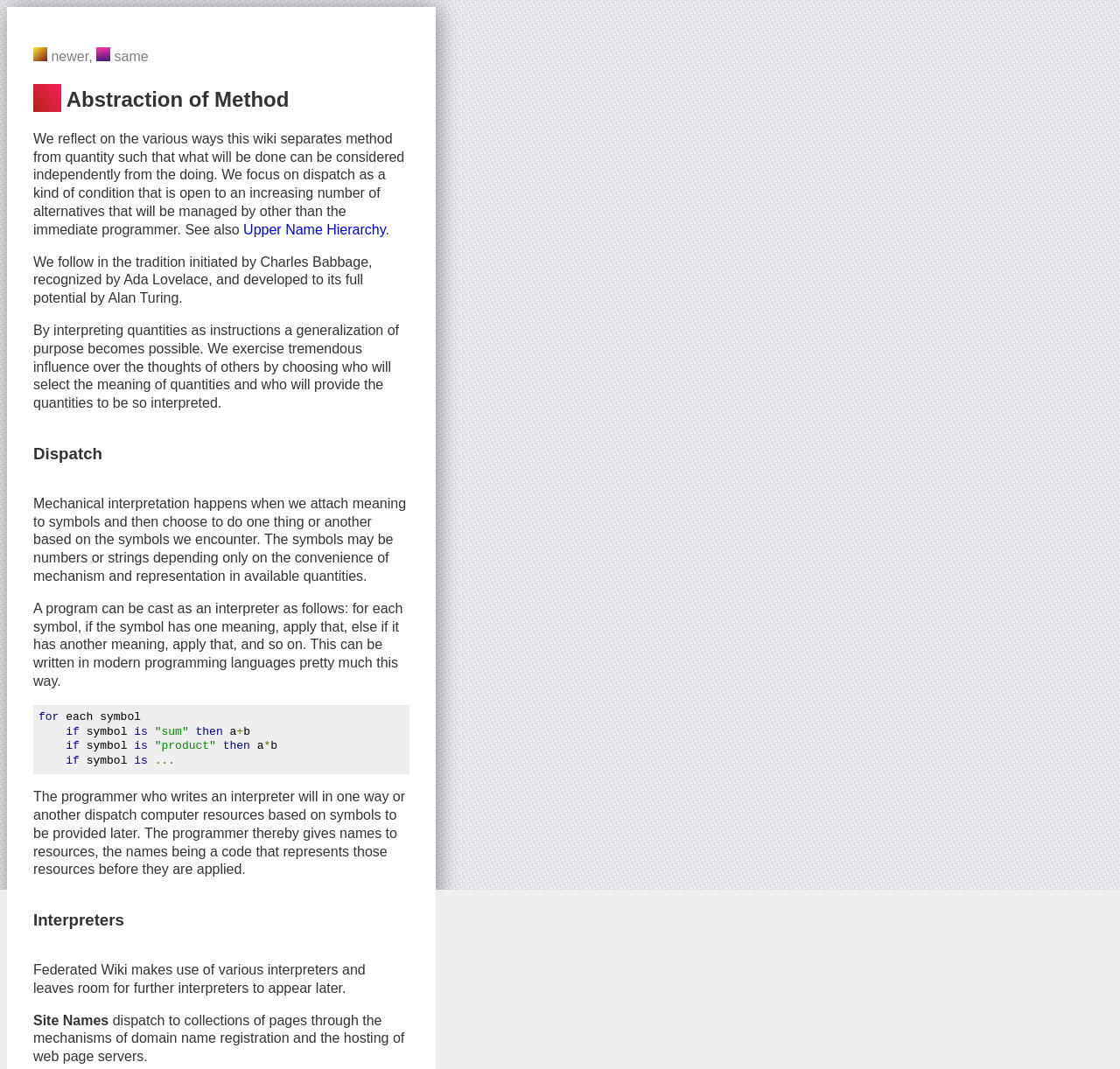What is the main concept of this wiki?
Provide an in-depth and detailed explanation in response to the question.

The main concept of this wiki is 'Abstraction of Method', which is reflected in the heading of the webpage. This concept is further explained in the subsequent paragraphs, highlighting the separation of method from quantity and the focus on dispatch as a condition open to alternatives.